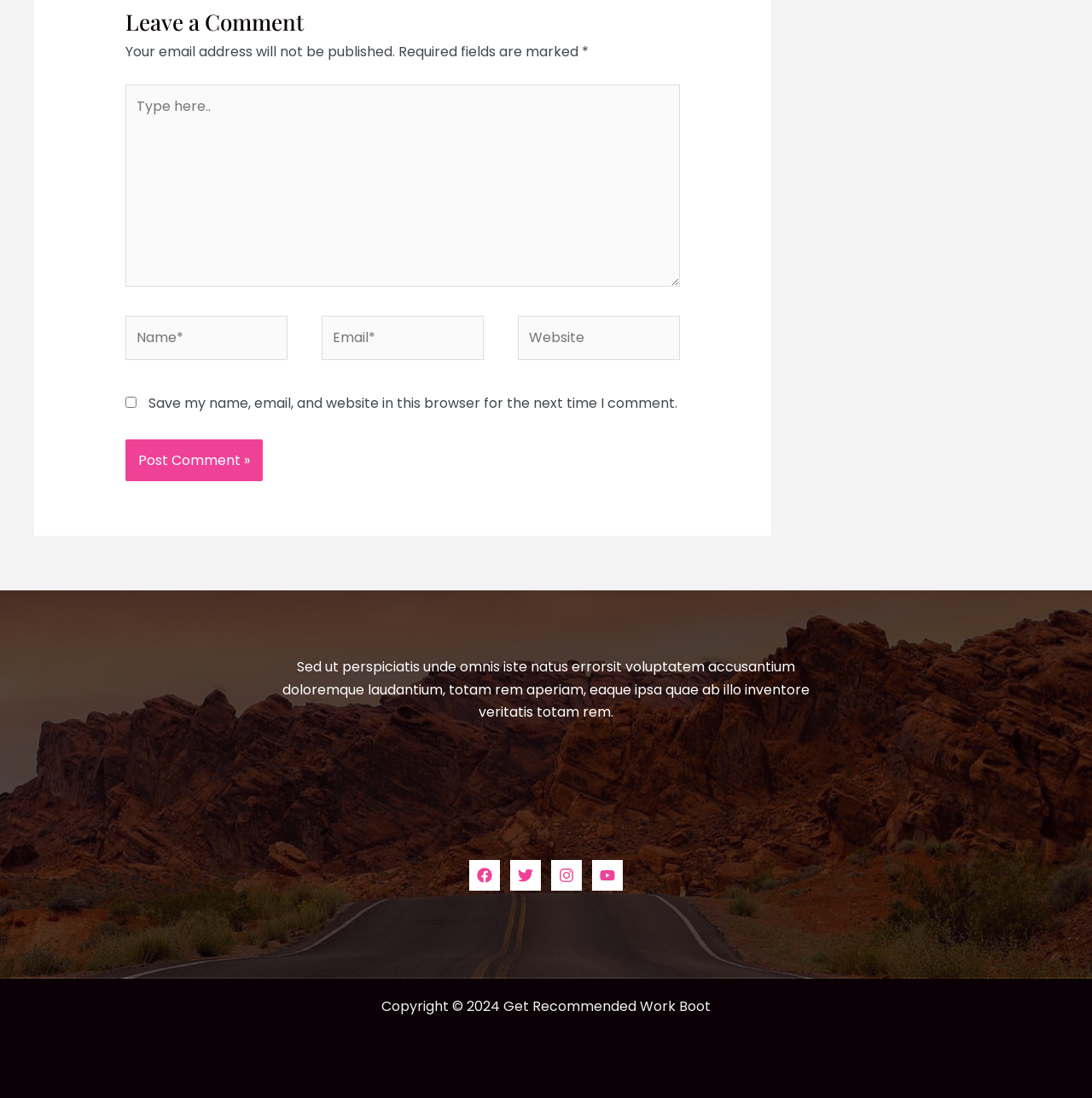What is the purpose of the text box with 'Type here..'?
Using the visual information, reply with a single word or short phrase.

Leave a comment